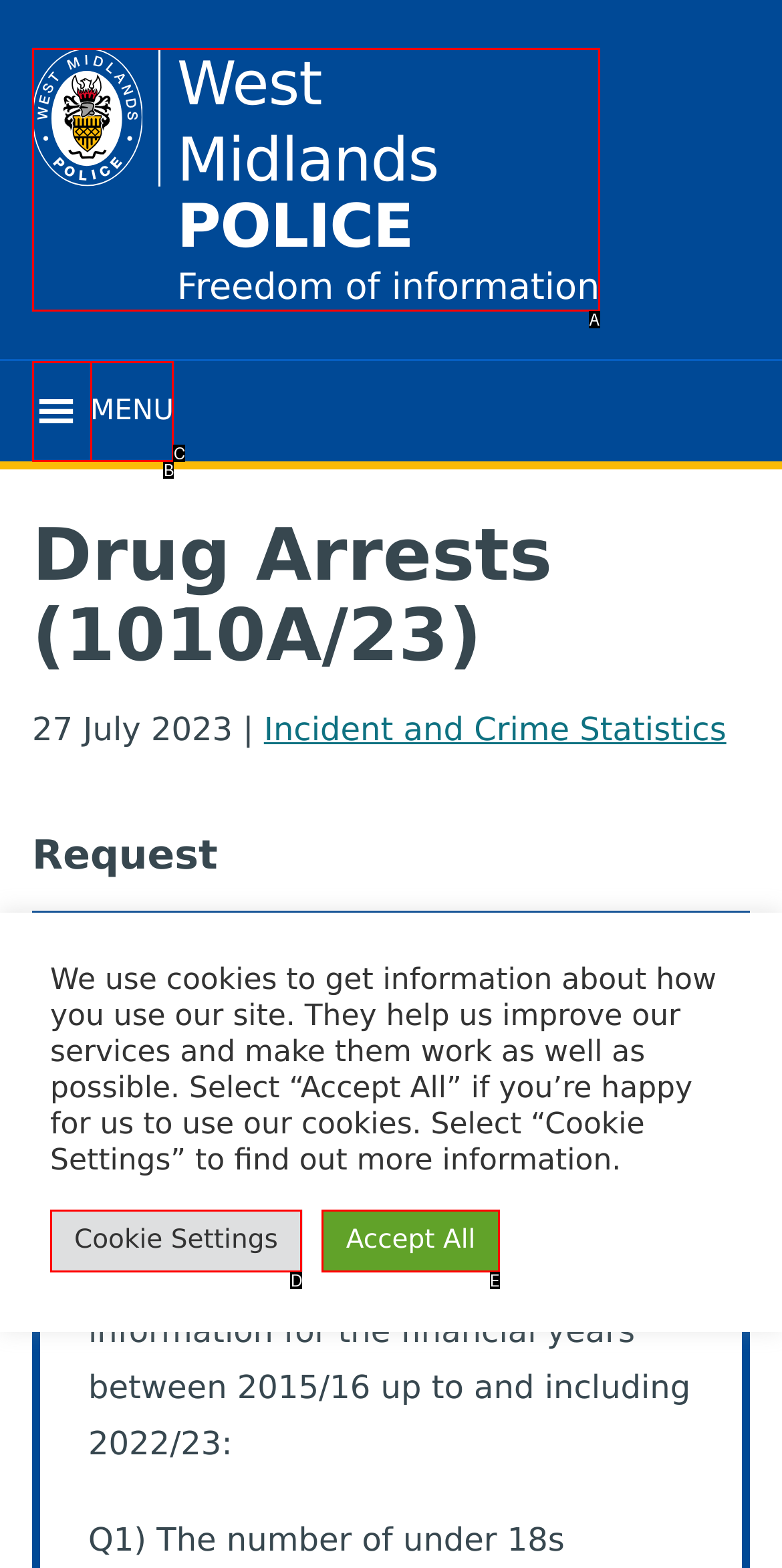Given the description: Accept All, select the HTML element that matches it best. Reply with the letter of the chosen option directly.

E